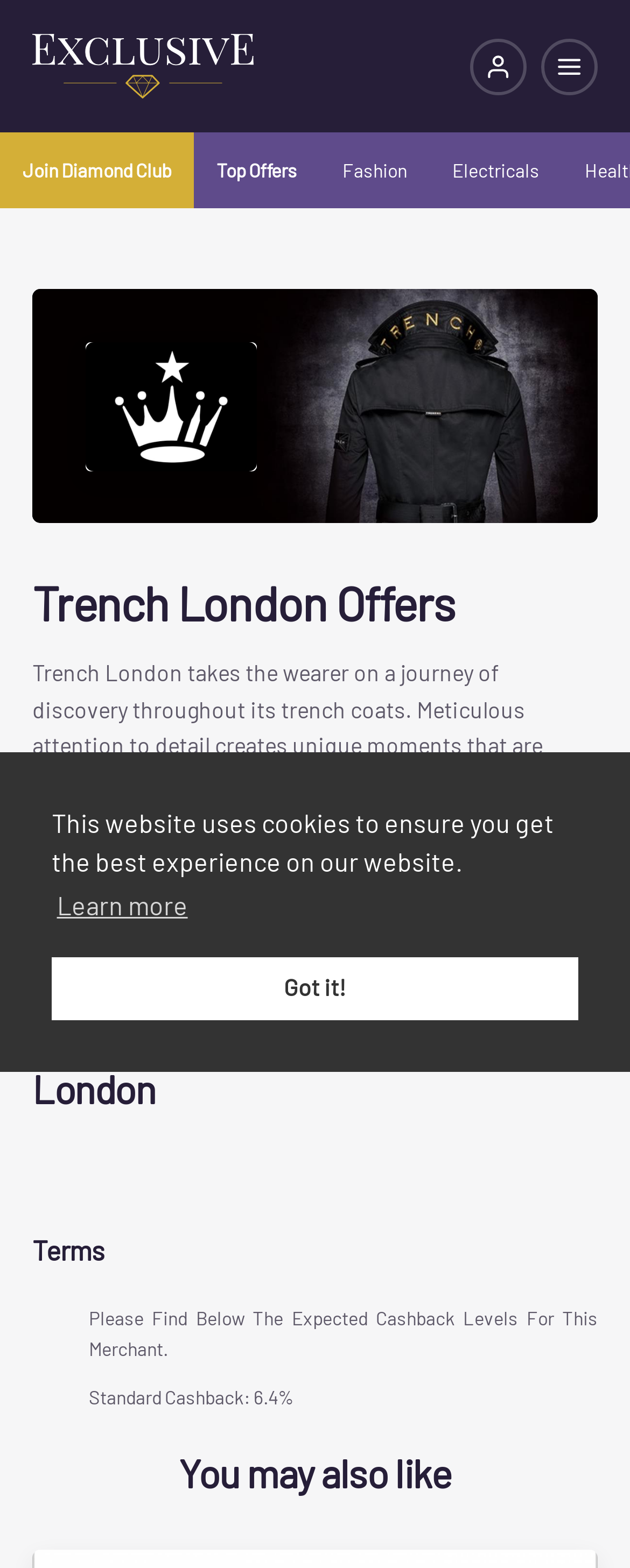Locate the bounding box coordinates of the element that should be clicked to execute the following instruction: "Click on Join Diamond Club".

[0.0, 0.084, 0.308, 0.133]